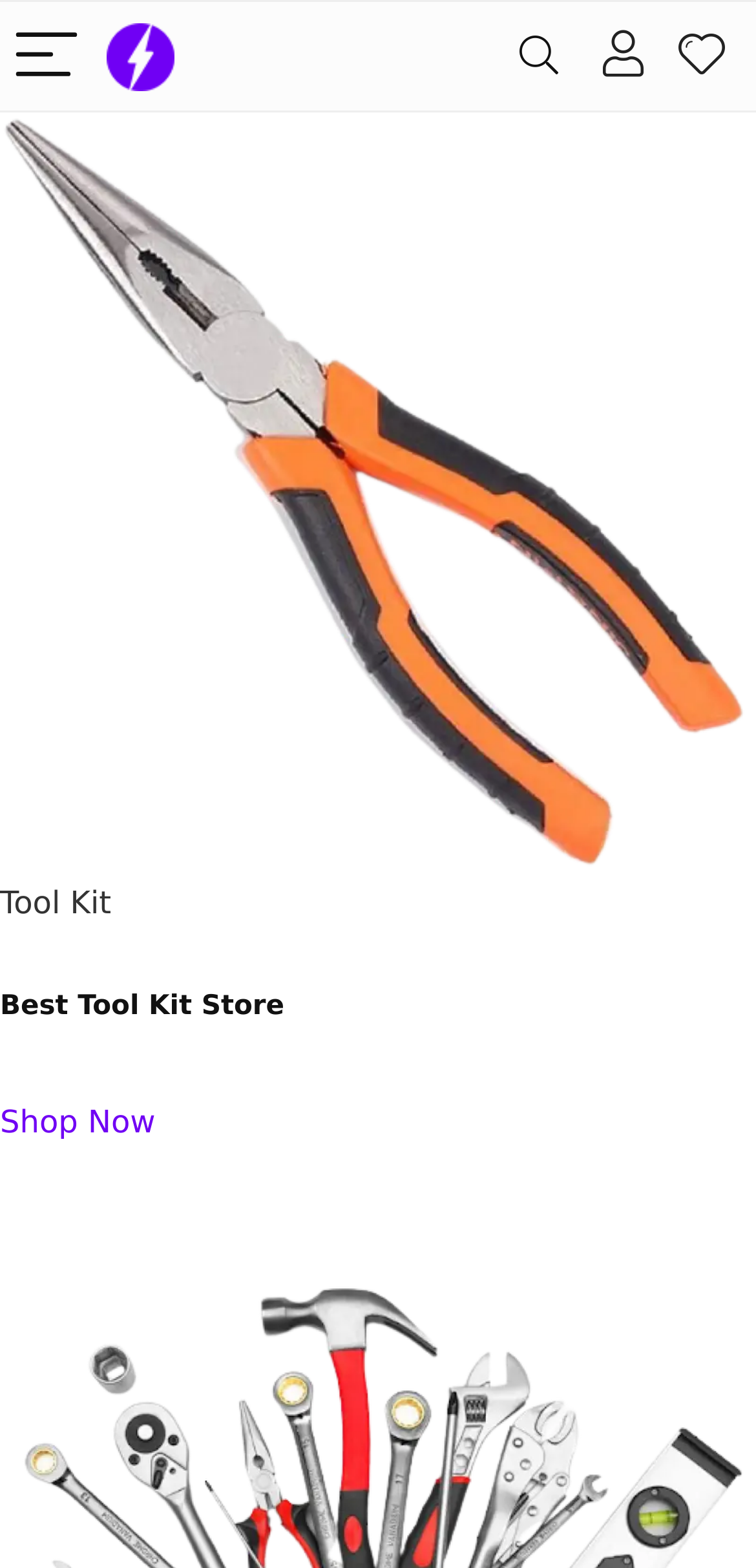Identify the bounding box for the described UI element. Provide the coordinates in (top-left x, top-left y, bottom-right x, bottom-right y) format with values ranging from 0 to 1: Contents

None